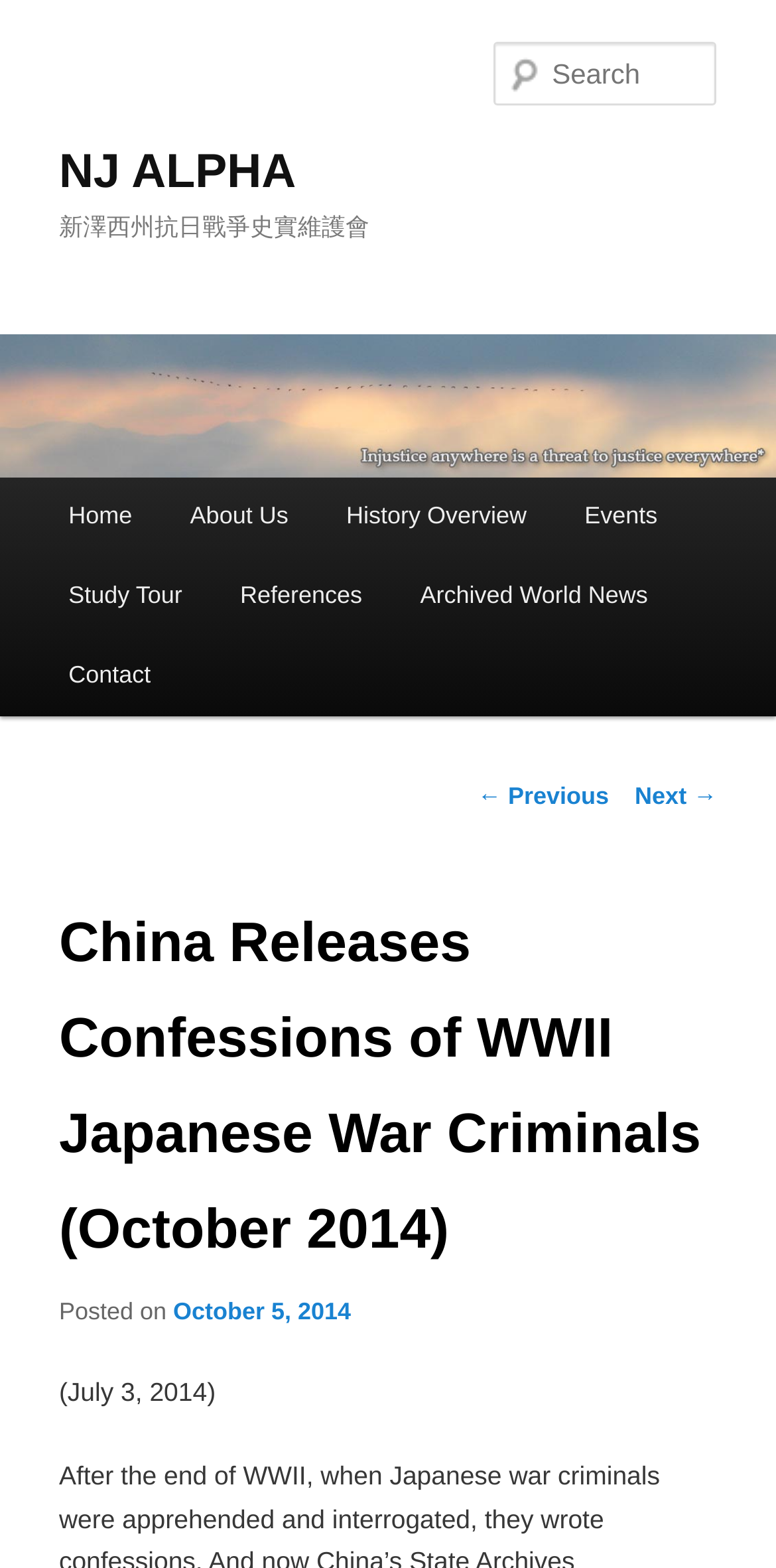Identify the bounding box coordinates of the part that should be clicked to carry out this instruction: "view next post".

[0.818, 0.499, 0.924, 0.517]